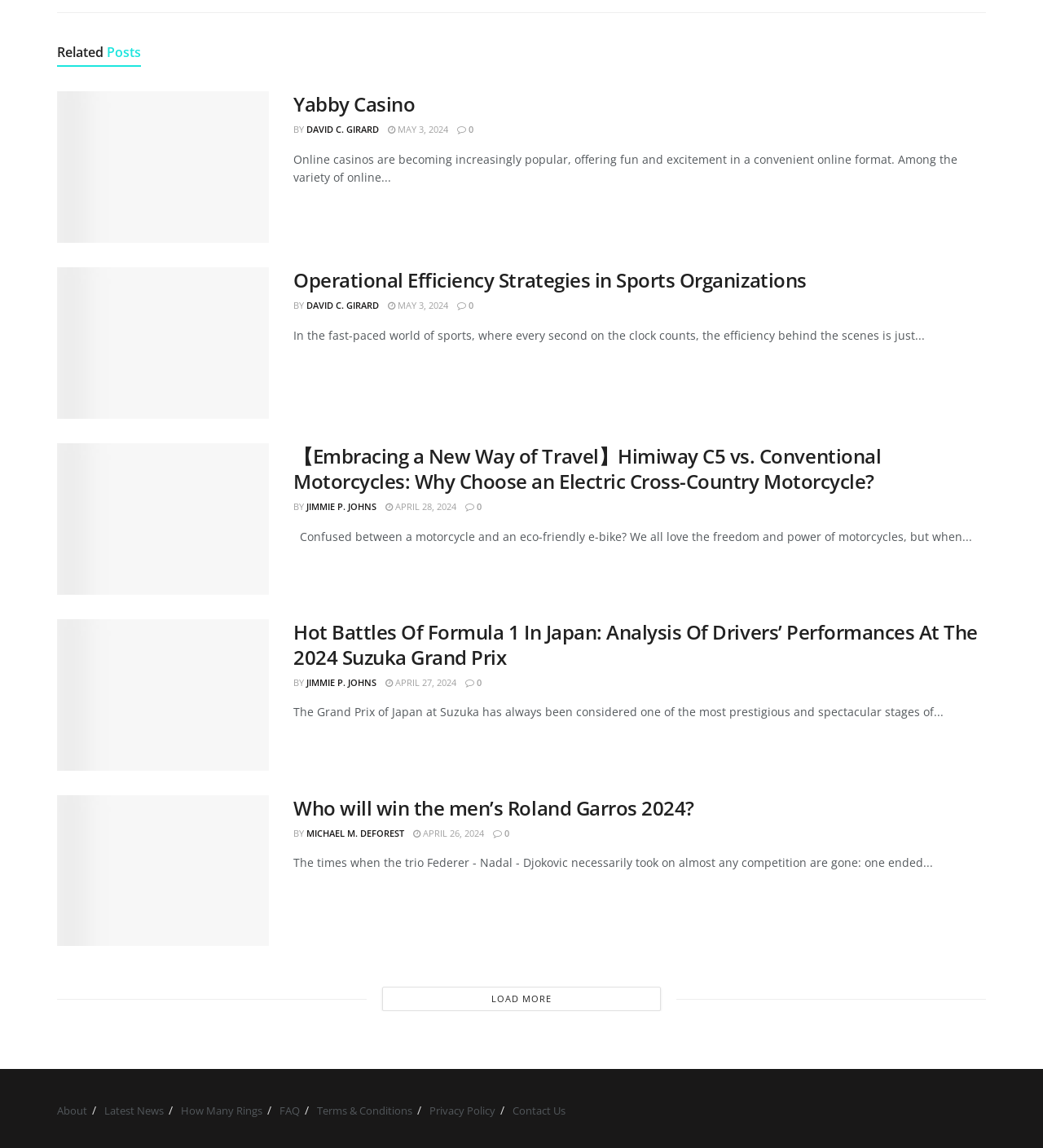How many articles are displayed on the webpage?
Answer the question with a single word or phrase derived from the image.

4